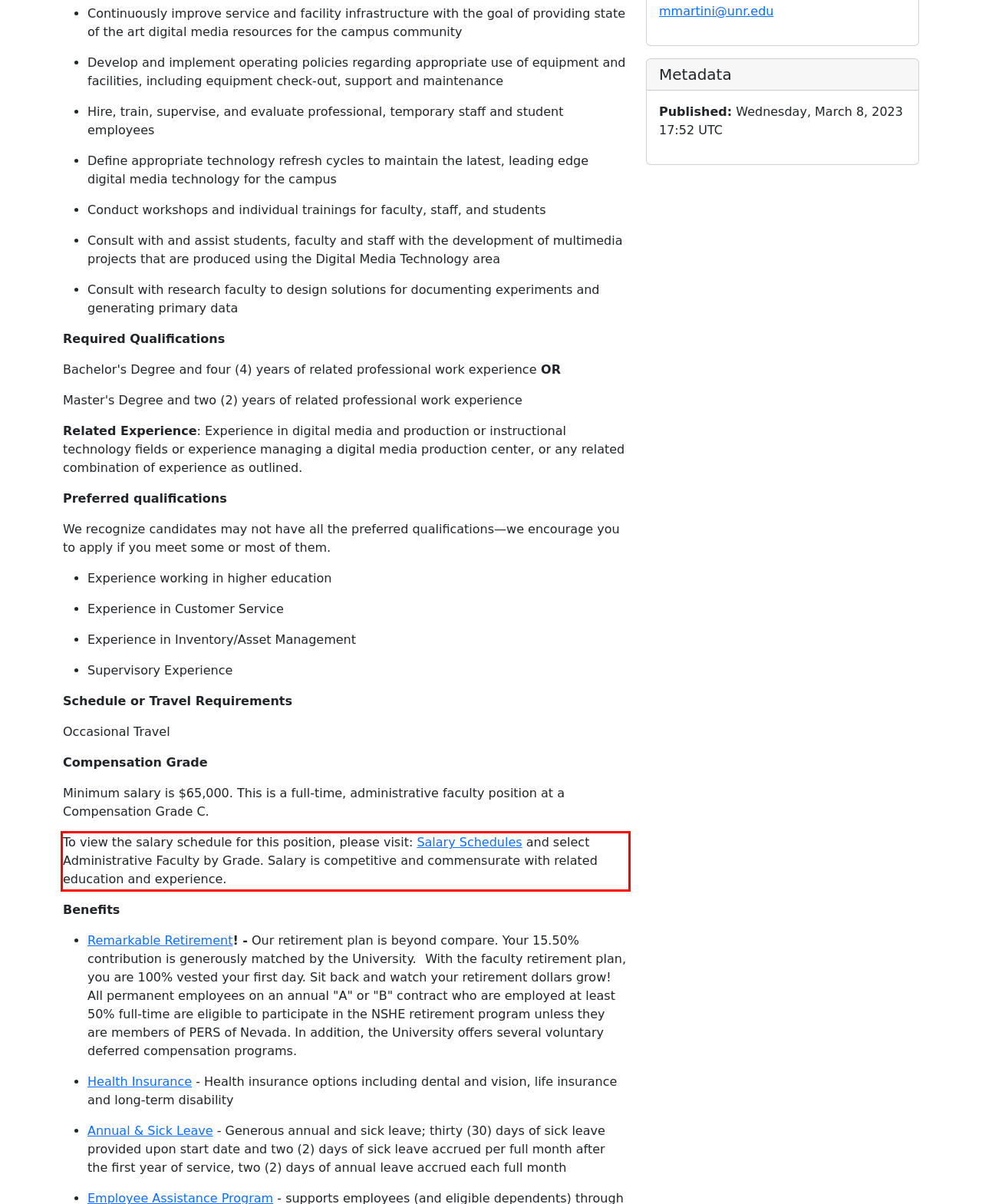Given a screenshot of a webpage, identify the red bounding box and perform OCR to recognize the text within that box.

To view the salary schedule for this position, please visit: Salary Schedules and select Administrative Faculty by Grade. Salary is competitive and commensurate with related education and experience.